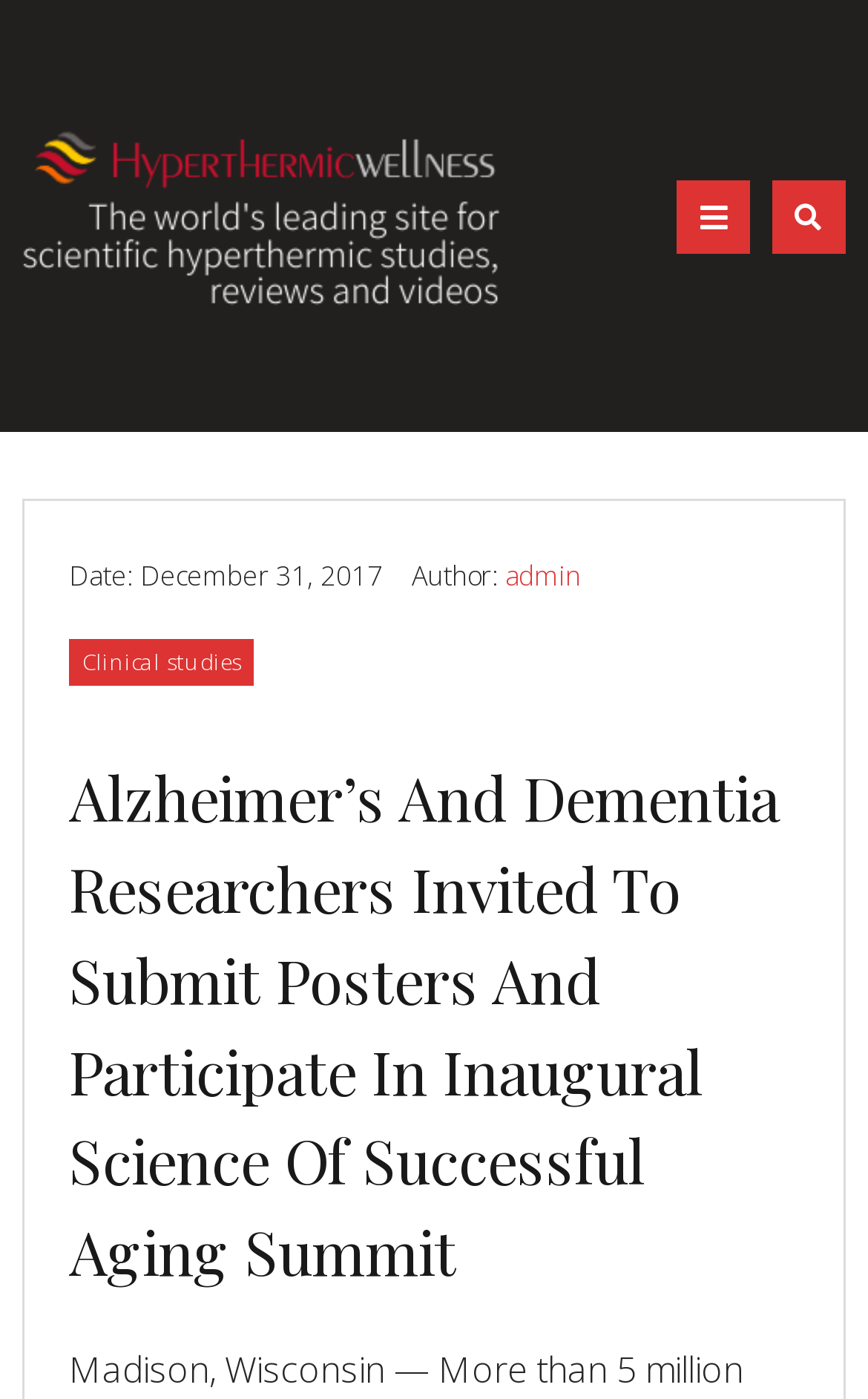Find the main header of the webpage and produce its text content.

Alzheimer’s And Dementia Researchers Invited To Submit Posters And Participate In Inaugural Science Of Successful Aging Summit